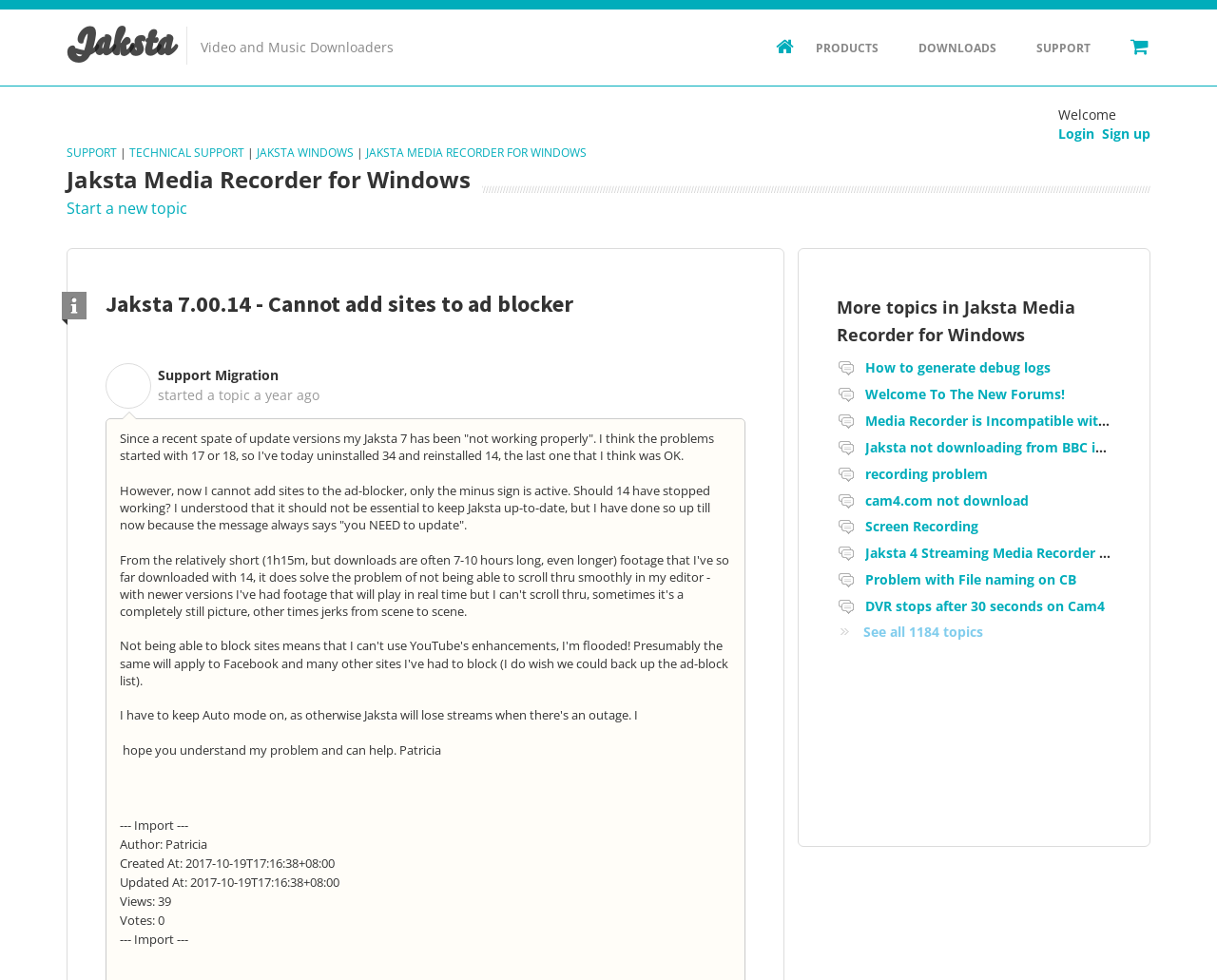Analyze the image and give a detailed response to the question:
What is the issue faced by the user with Jaksta 7?

The question can be answered by reading the text 'However, now I cannot add sites to the ad-blocker, only the minus sign is active.' which explains the issue faced by the user.